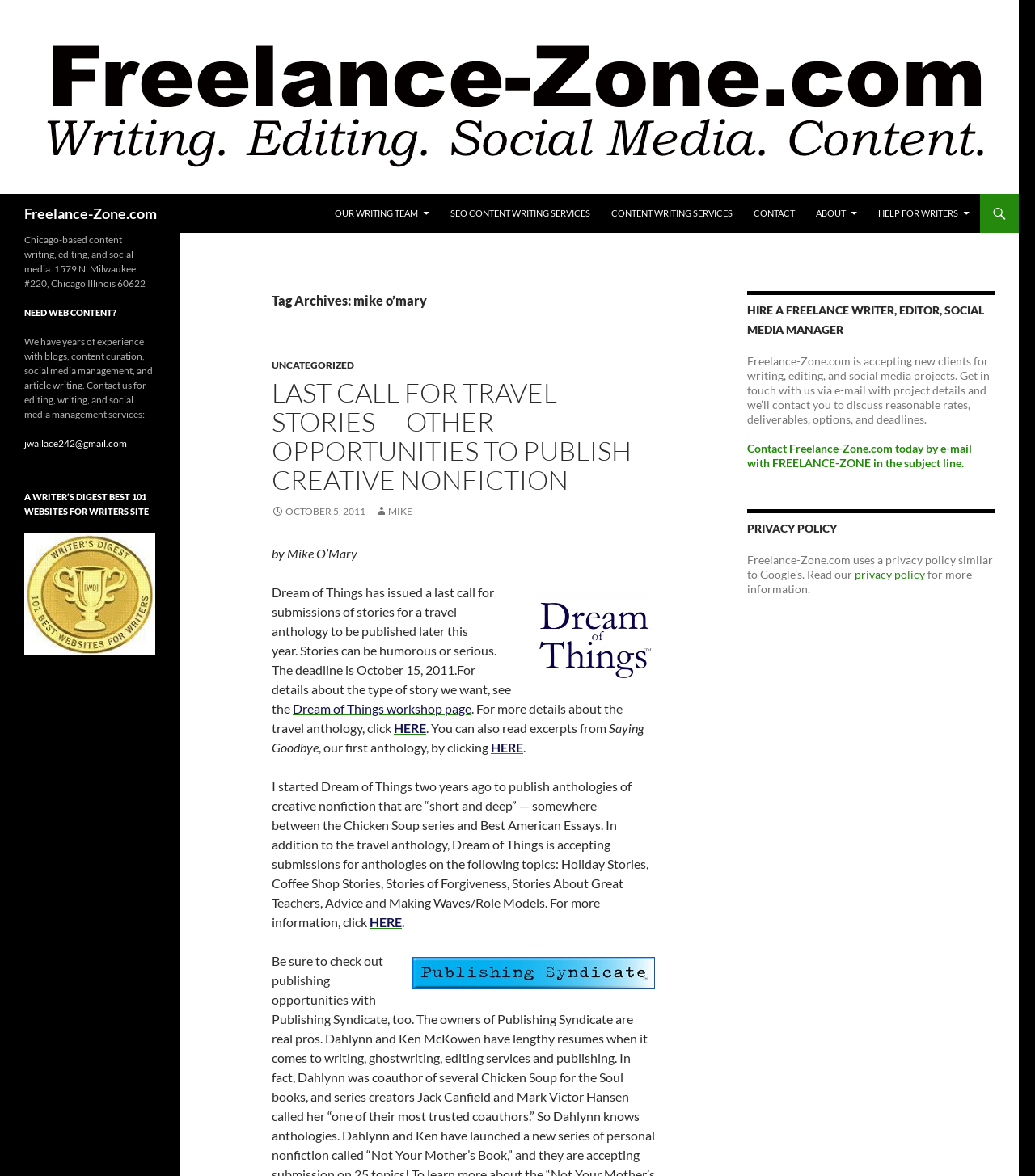Please indicate the bounding box coordinates of the element's region to be clicked to achieve the instruction: "Read the privacy policy". Provide the coordinates as four float numbers between 0 and 1, i.e., [left, top, right, bottom].

[0.826, 0.482, 0.894, 0.494]